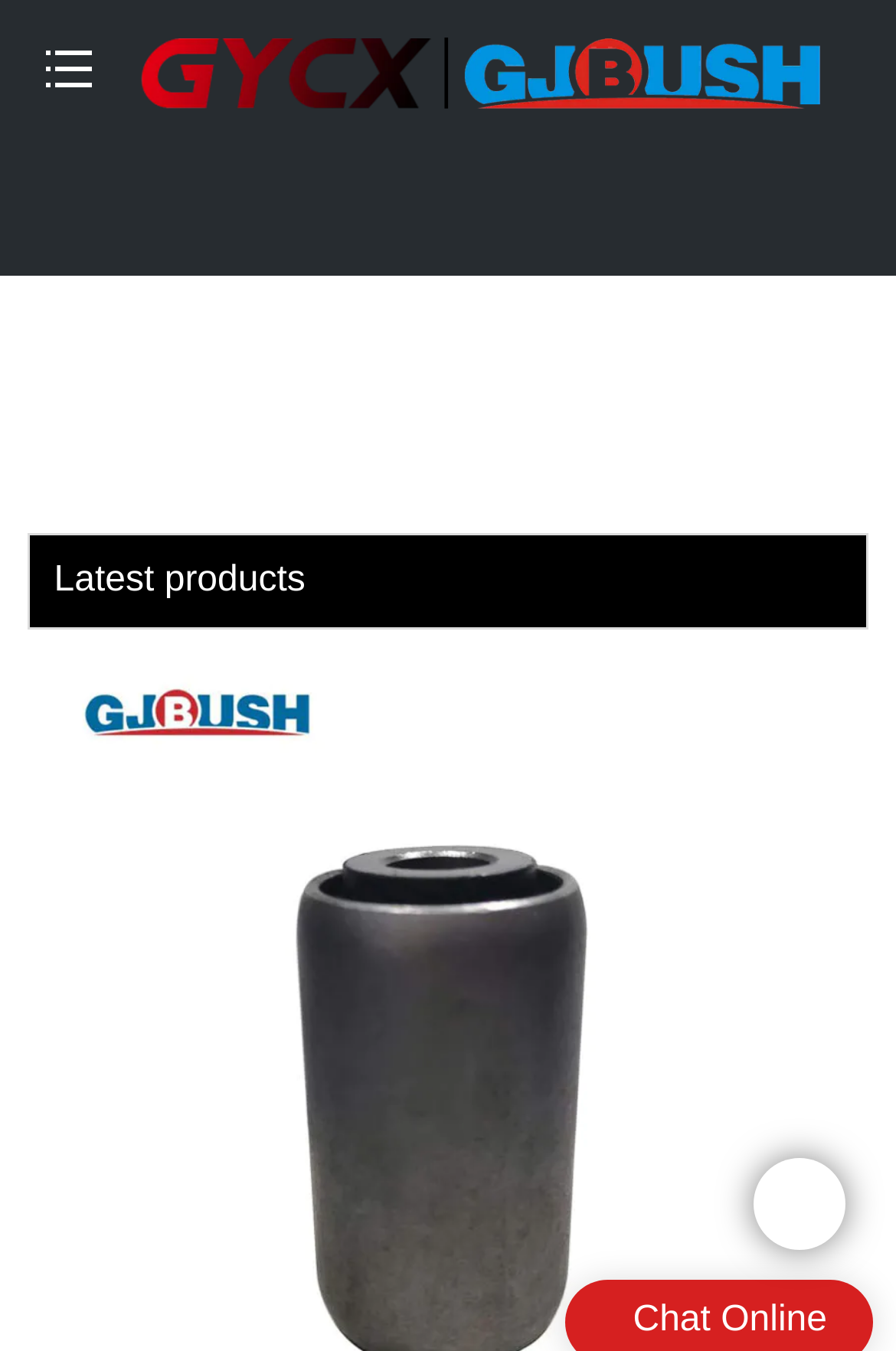Using the image as a reference, answer the following question in as much detail as possible:
What is the position of the 'Chat Online' button?

The 'Chat Online' button is located at the bottom right corner of the webpage, with its bounding box coordinates being [0.706, 0.963, 0.923, 0.992].